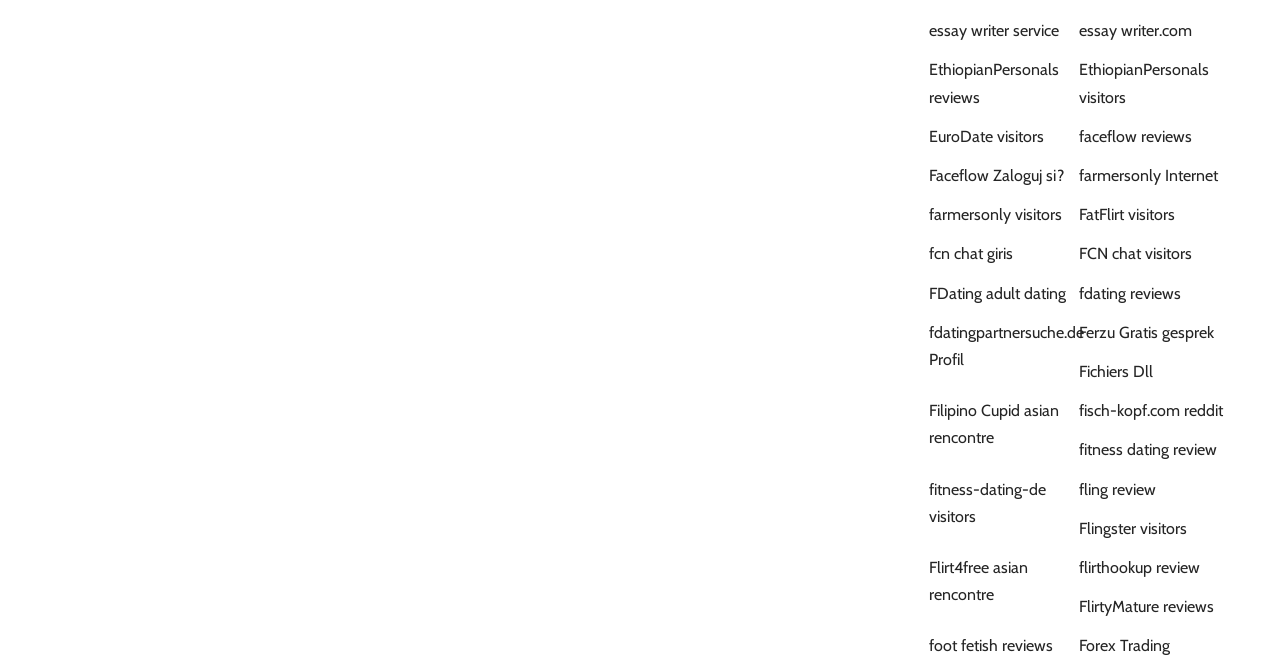Bounding box coordinates should be provided in the format (top-left x, top-left y, bottom-right x, bottom-right y) with all values between 0 and 1. Identify the bounding box for this UI element: Filipino Cupid asian rencontre

[0.725, 0.587, 0.843, 0.687]